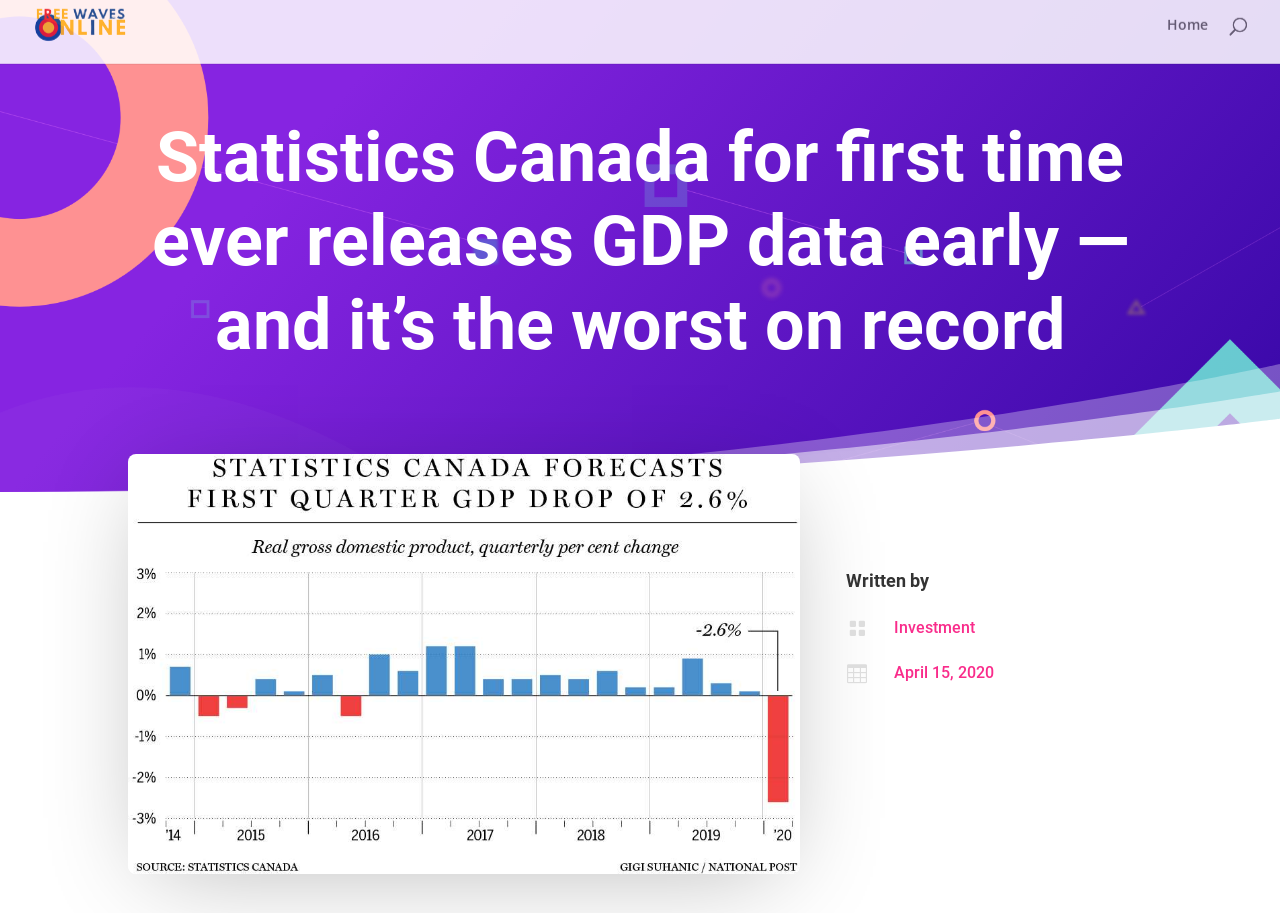Who is the author of the article?
Please respond to the question with as much detail as possible.

The webpage does not explicitly mention the author of the article, only providing a 'Written by' heading without a corresponding author name.